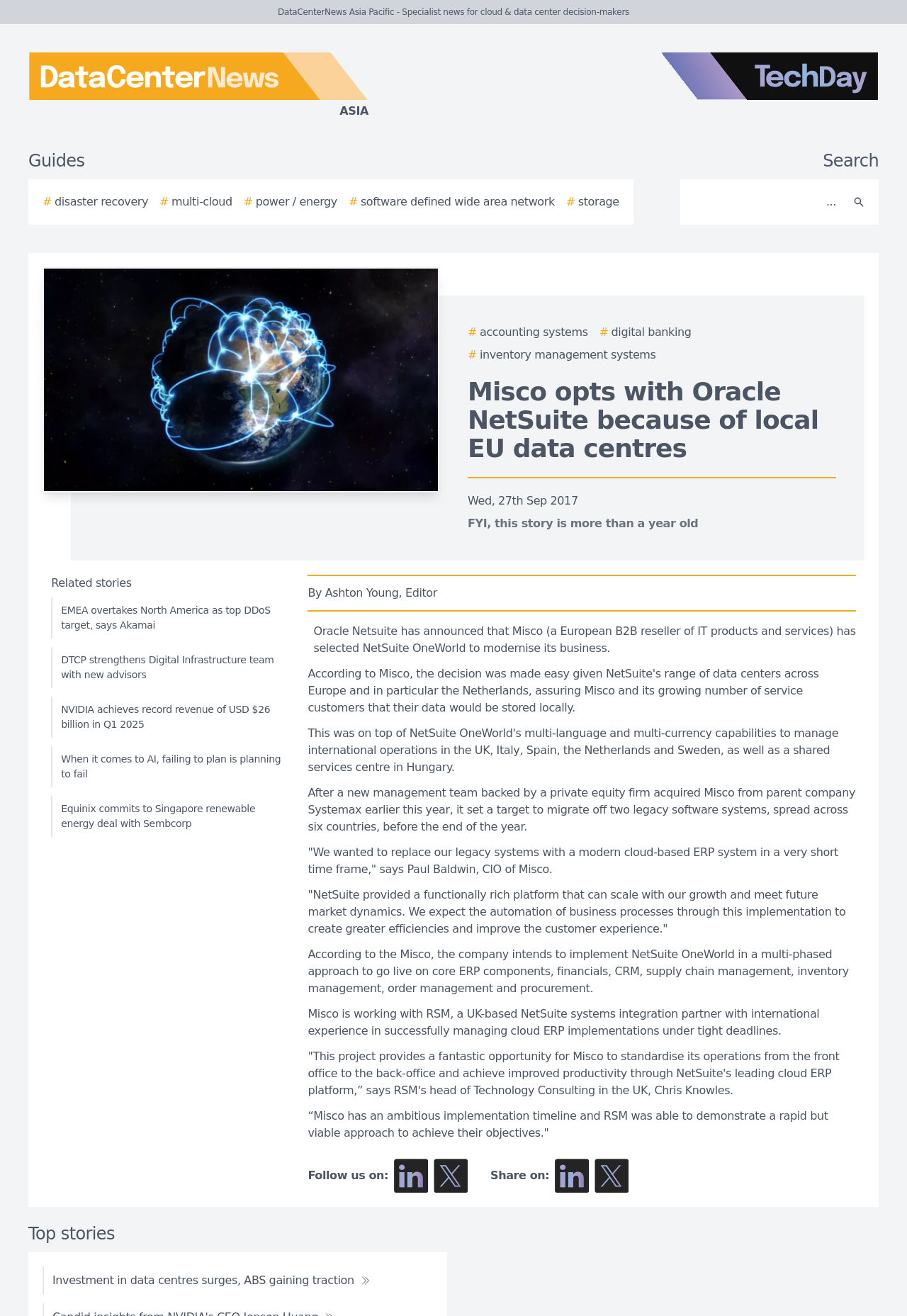What is the topic of the story?
Using the visual information, reply with a single word or short phrase.

Misco opts with Oracle NetSuite